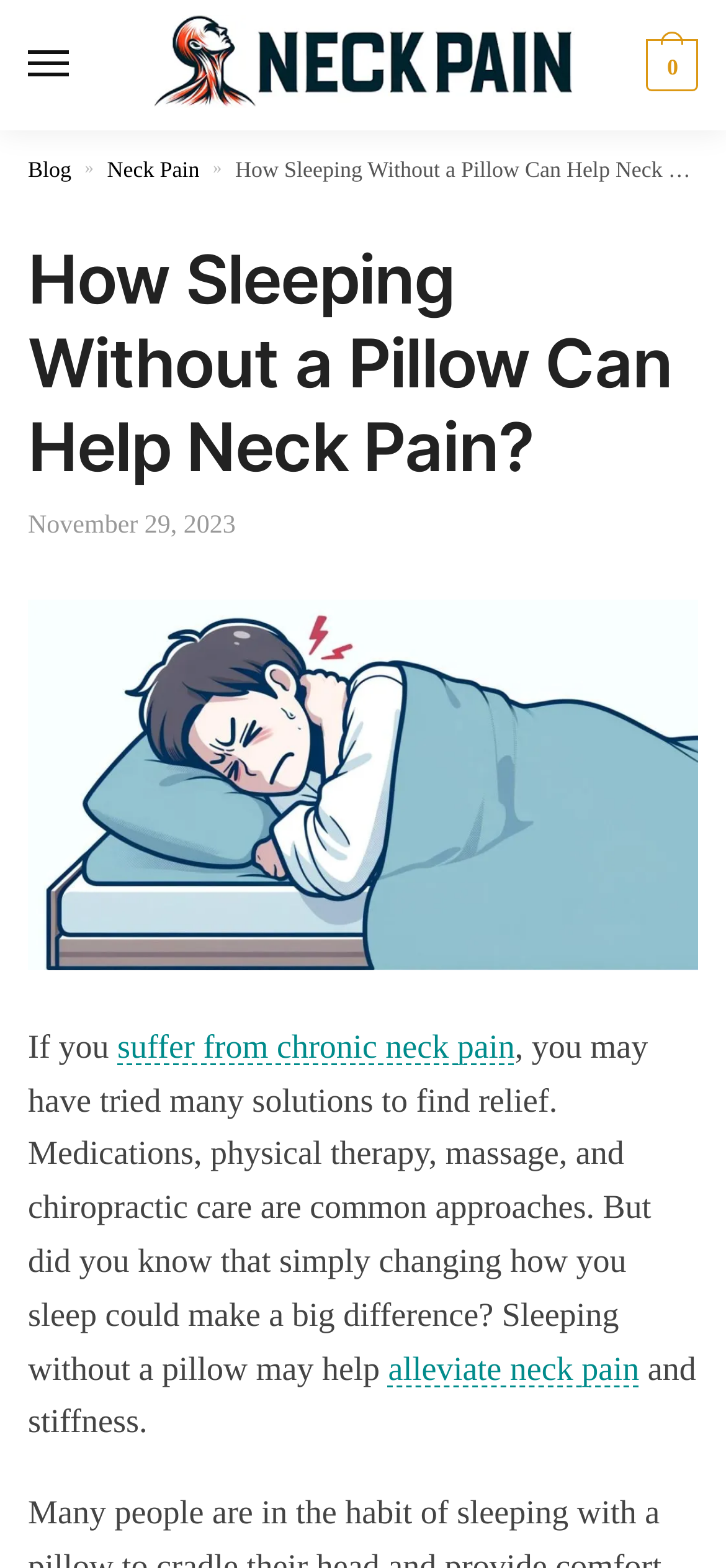Write an elaborate caption that captures the essence of the webpage.

The webpage is about neck pain relief, specifically discussing how sleeping without a pillow can help alleviate neck pain. At the top left corner, there is a button labeled "Menu" that controls the site navigation. Next to it, there is a link to "Neck Pain Relief" accompanied by an image with the same label. 

On the top right corner, there is a link labeled "0" and another link to "Blog" on the left side of it. A "»" symbol separates the "Blog" link from the "Neck Pain" link, which is located to its right. 

Below these links, there is a header section that spans almost the entire width of the page. It contains a heading that reads "How Sleeping Without a Pillow Can Help Neck Pain?" and a time stamp indicating the publication date, "November 29, 2023". 

Below the header section, there is a figure that takes up most of the page width. Following the figure, there is a block of text that starts with "If you suffer from chronic neck pain..." and continues to discuss how sleeping without a pillow can help alleviate neck pain and stiffness. The text contains two links, one labeled "suffer from chronic neck pain" and another labeled "alleviate neck pain".